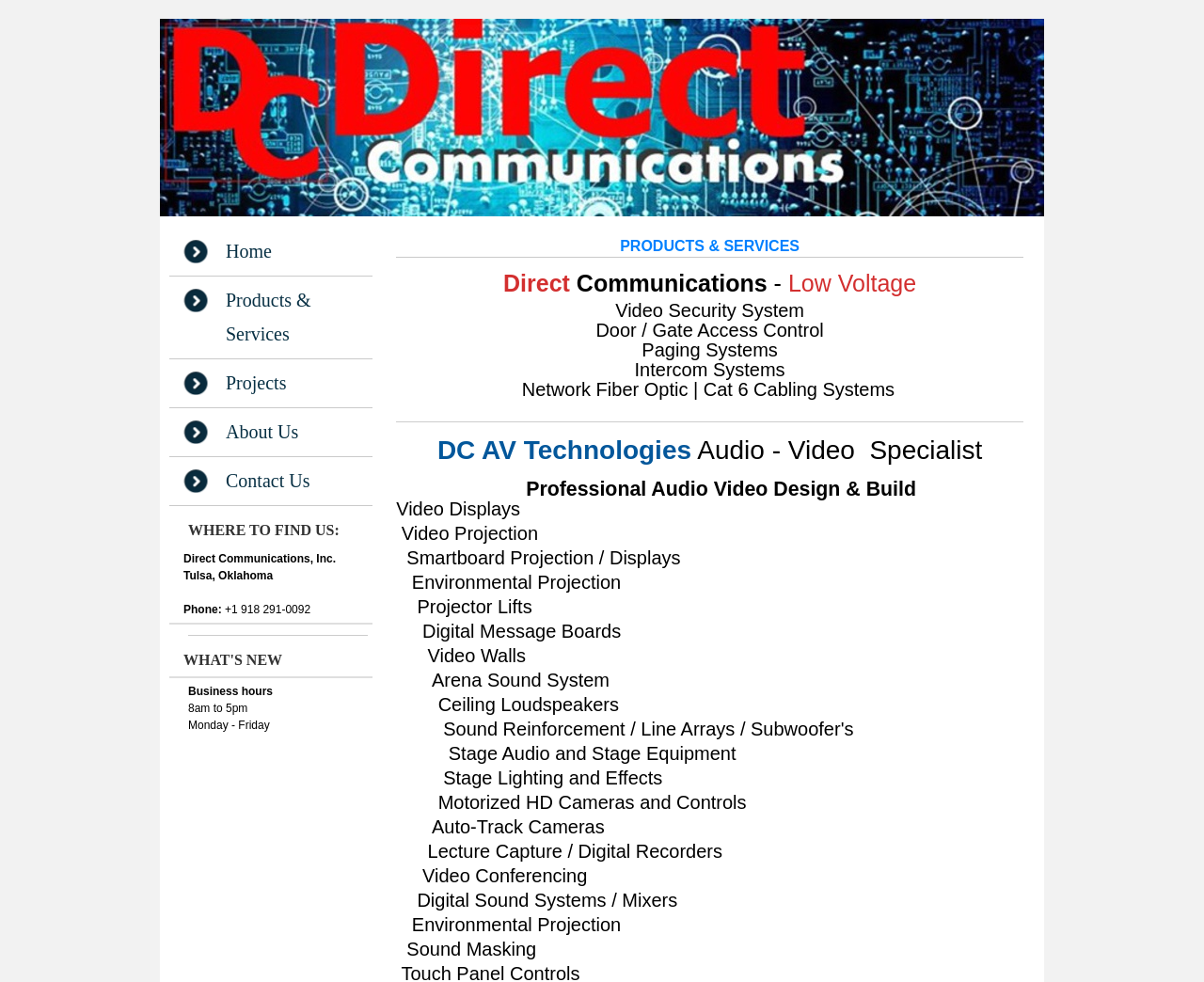Using the webpage screenshot, find the UI element described by News Archive. Provide the bounding box coordinates in the format (top-left x, top-left y, bottom-right x, bottom-right y), ensuring all values are floating point numbers between 0 and 1.

None